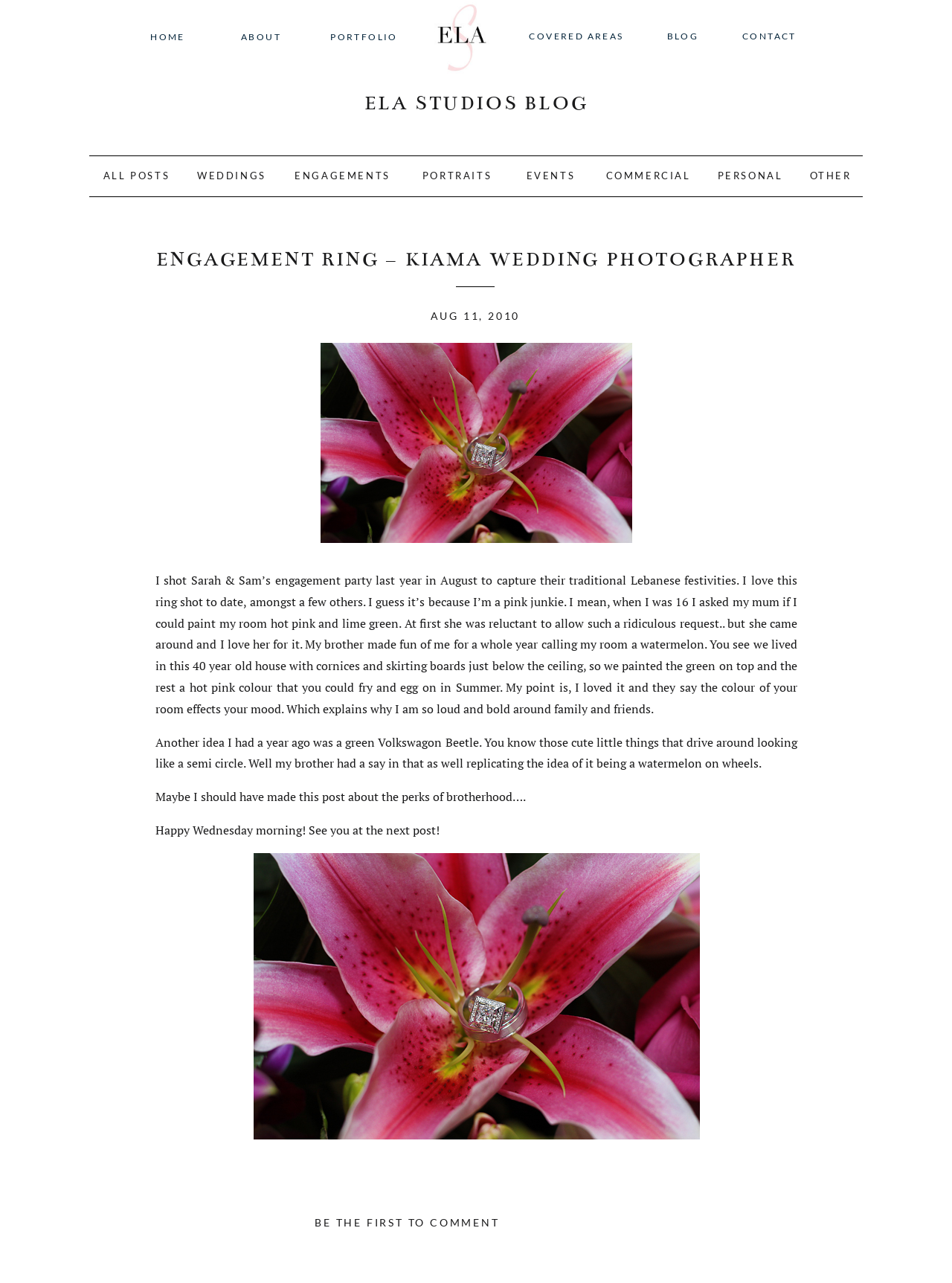Can you identify the bounding box coordinates of the clickable region needed to carry out this instruction: 'Click the link '118''? The coordinates should be four float numbers within the range of 0 to 1, stated as [left, top, right, bottom].

None